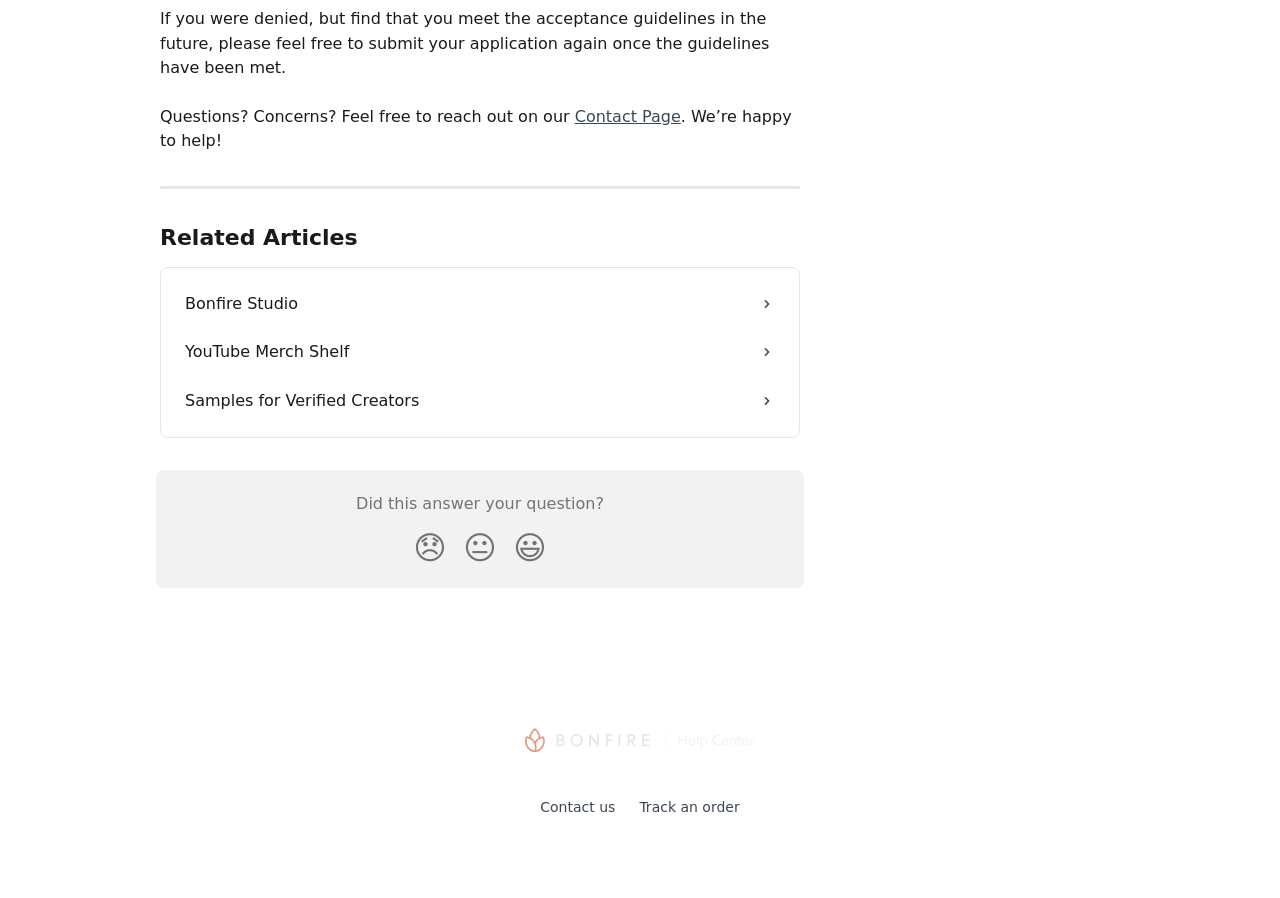What is the function of the buttons with facial expressions?
Observe the image and answer the question with a one-word or short phrase response.

To provide feedback